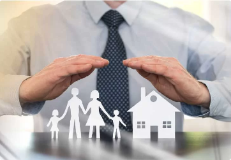What is the focus of the 'Dissecting the Construction Insurance Coverage' training course?
Refer to the image and respond with a one-word or short-phrase answer.

Construction insurance coverage